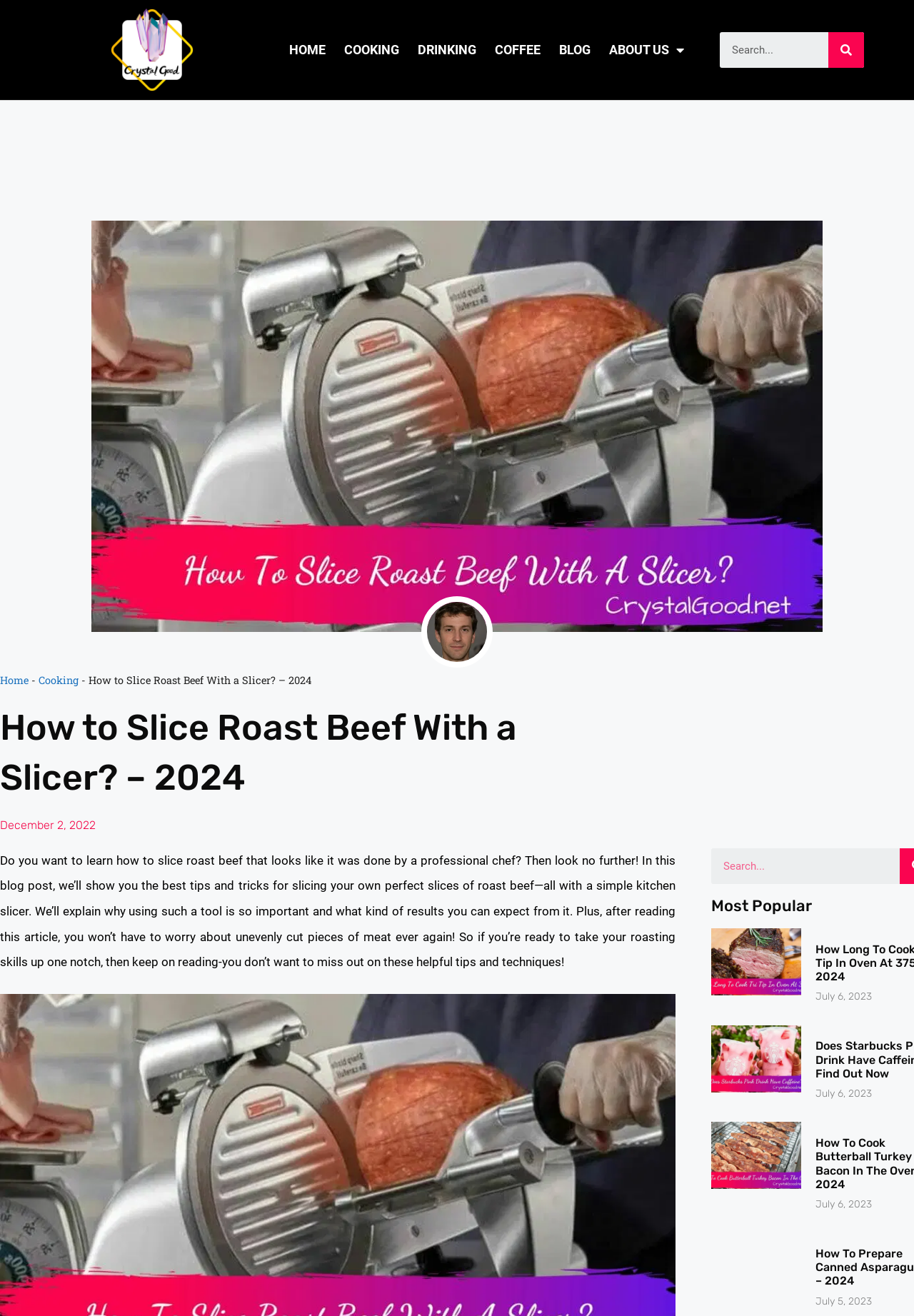What is the logo of the website?
Using the visual information, respond with a single word or phrase.

Crystal Good